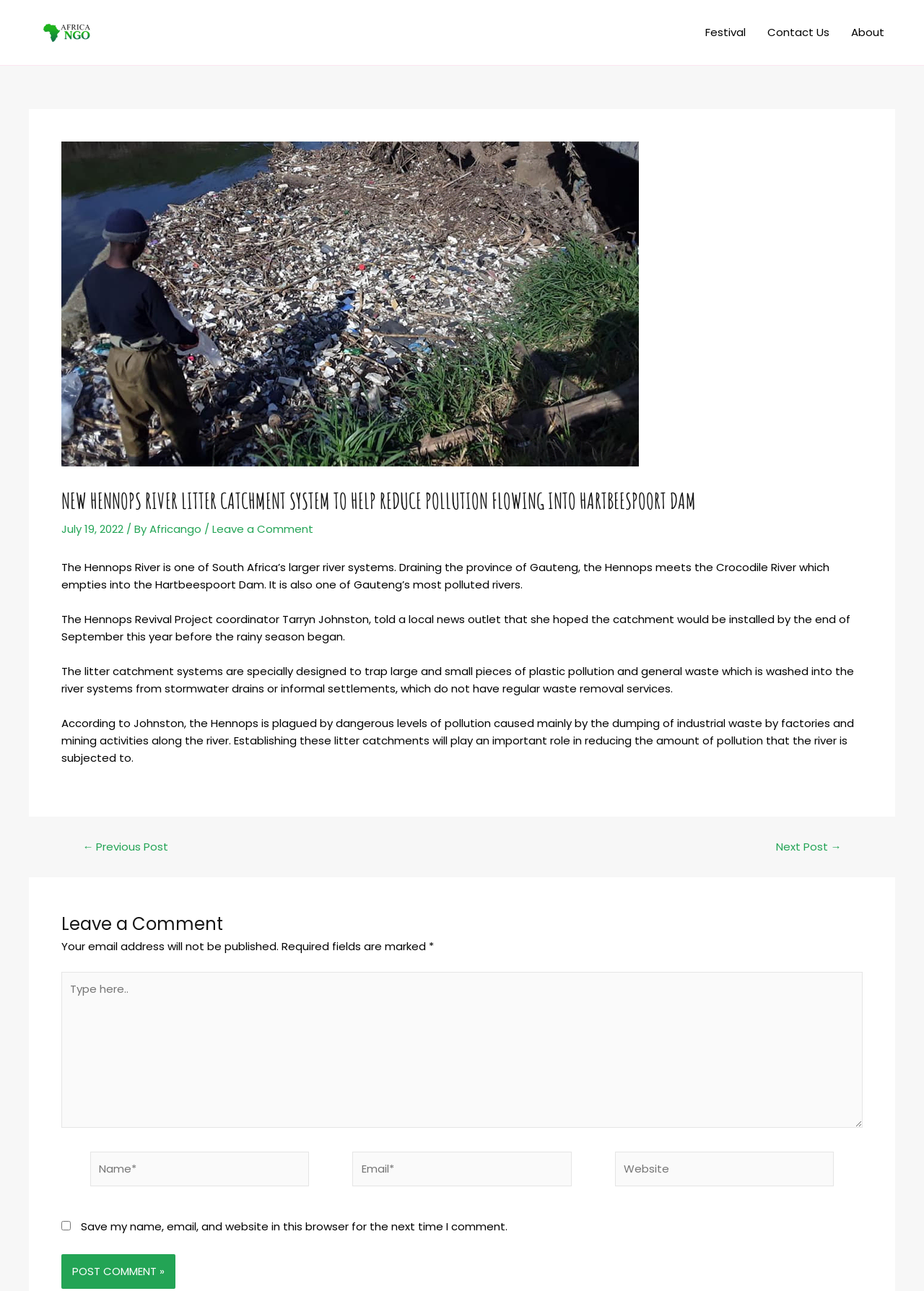What is the name of the river system mentioned in the article?
Provide a concise answer using a single word or phrase based on the image.

Hennops River